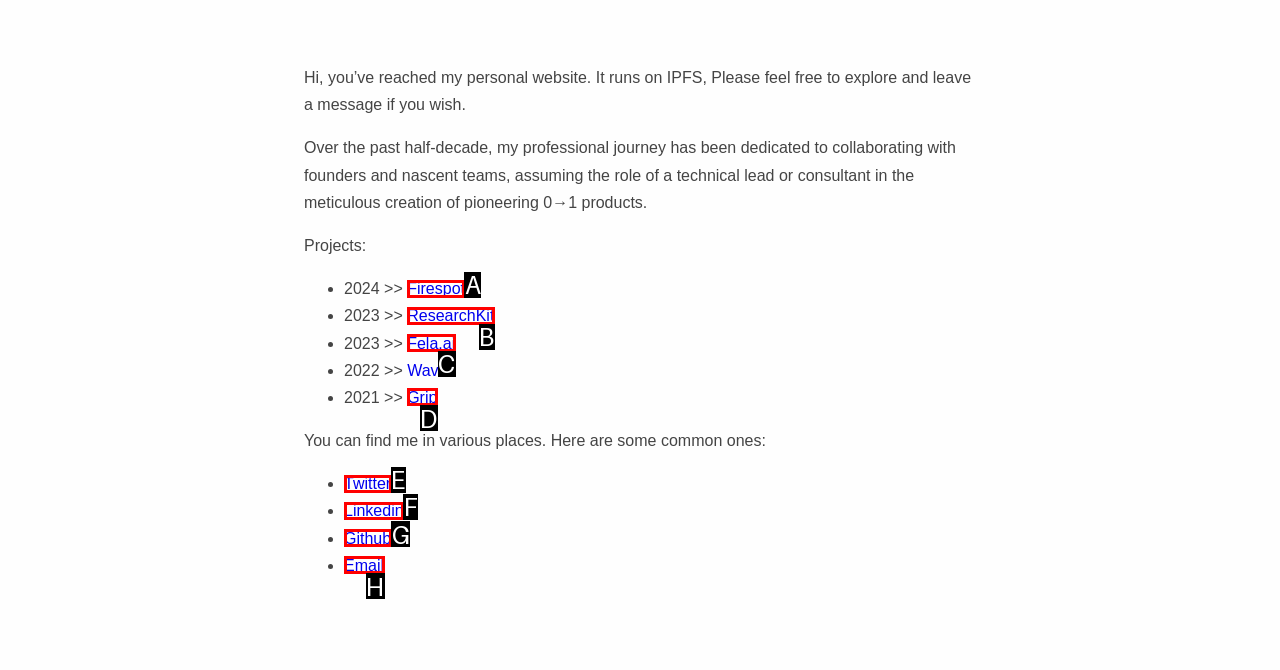Find the correct option to complete this instruction: go to Github. Reply with the corresponding letter.

G